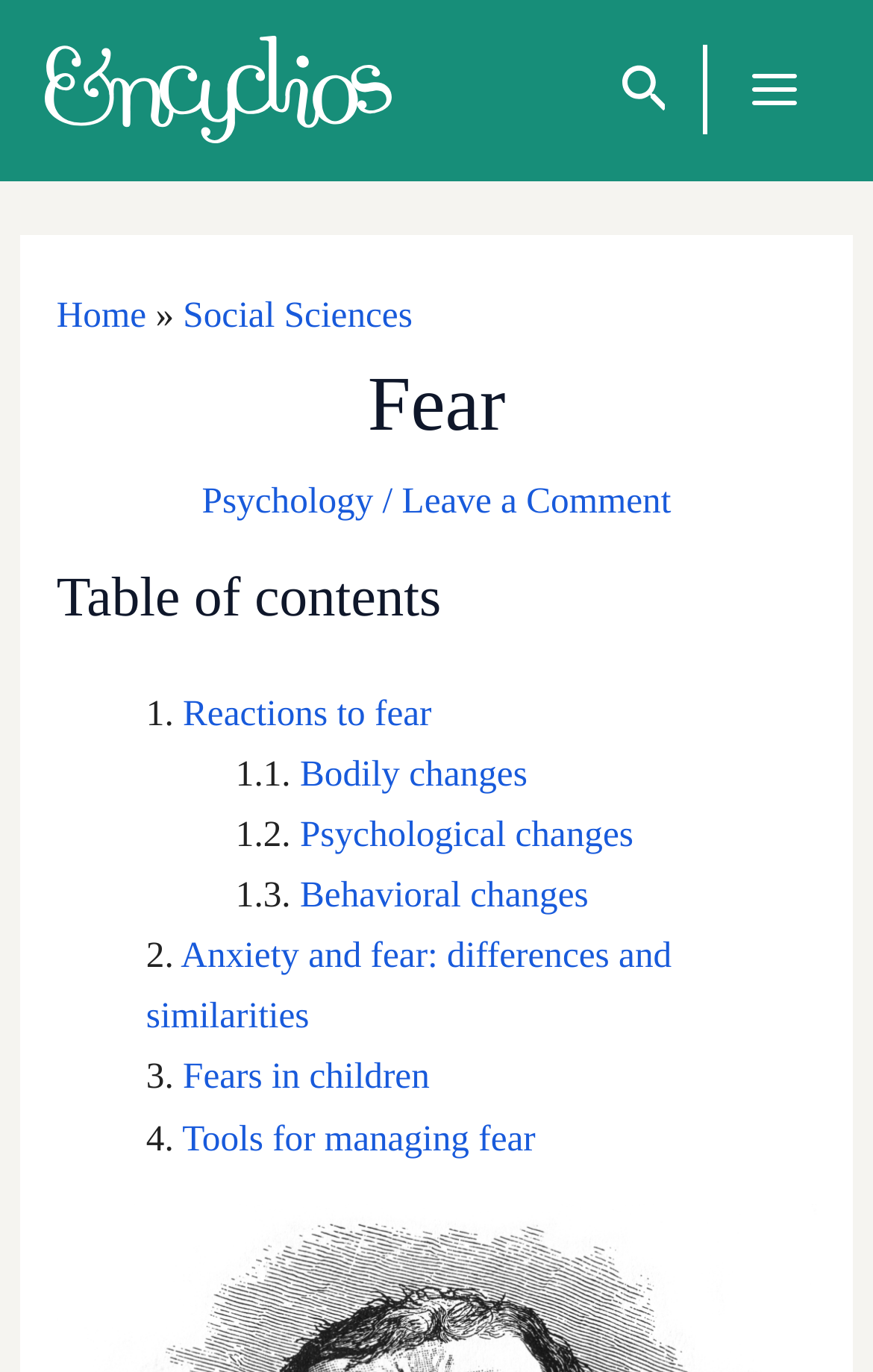Identify the bounding box of the HTML element described here: "Home". Provide the coordinates as four float numbers between 0 and 1: [left, top, right, bottom].

None